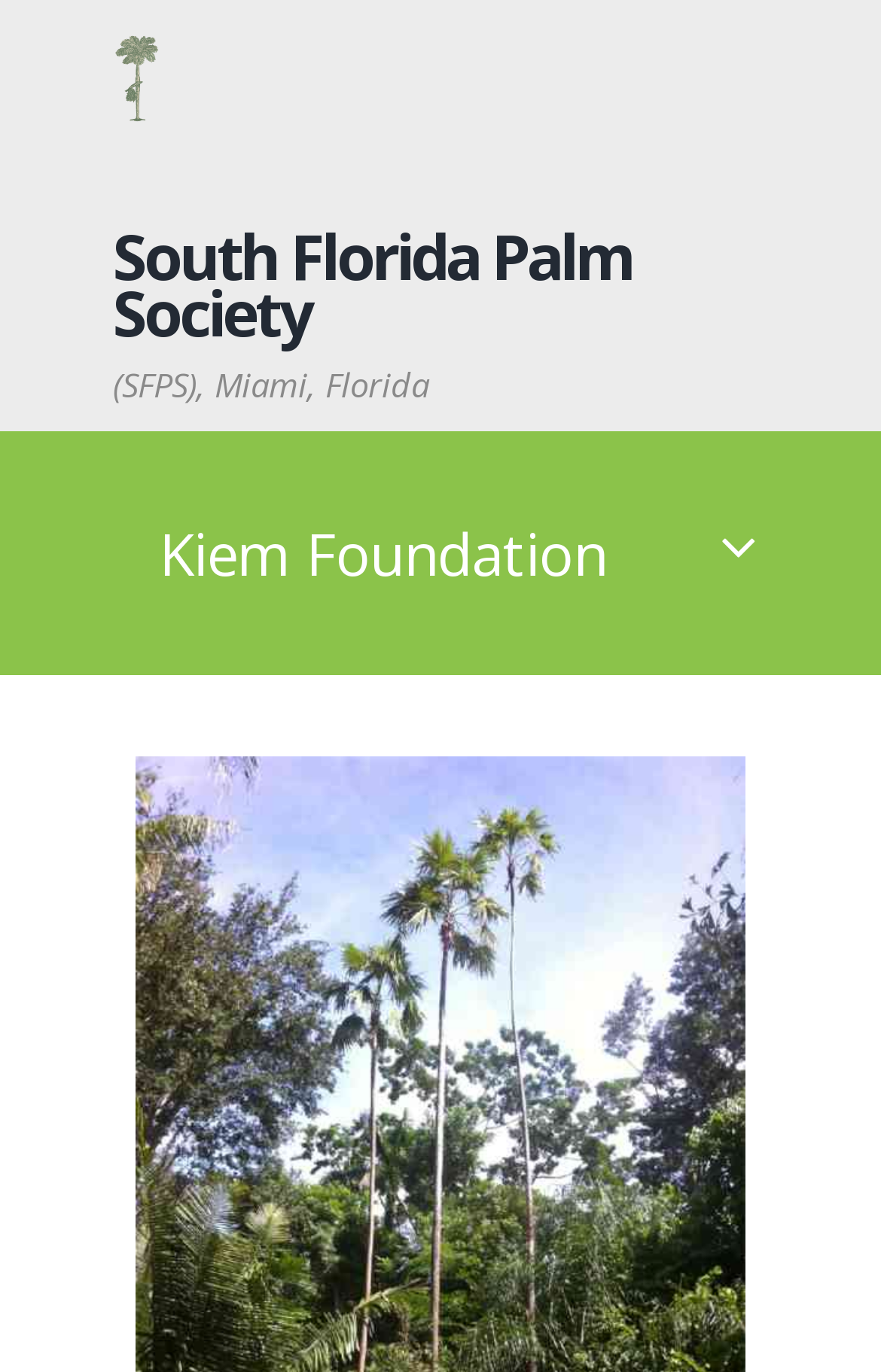Determine the bounding box coordinates for the HTML element described here: "Kiem Foundation".

[0.128, 0.315, 0.872, 0.493]